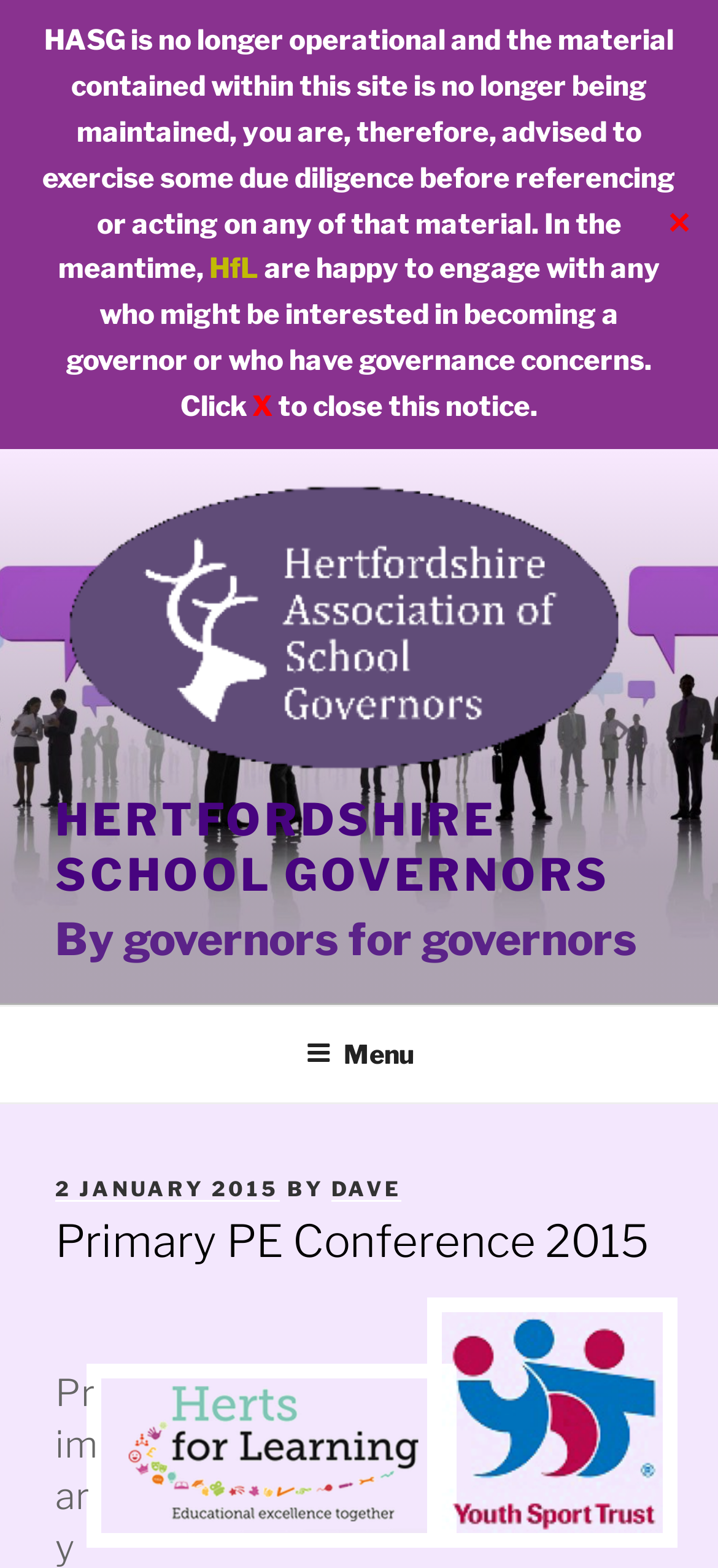What is the warning message at the top of the page?
Use the information from the image to give a detailed answer to the question.

The warning message at the top of the page is 'HASG is no longer operational and the material contained within this site is no longer being maintained, you are, therefore, advised to exercise some due diligence before referencing or acting on any of that material.'